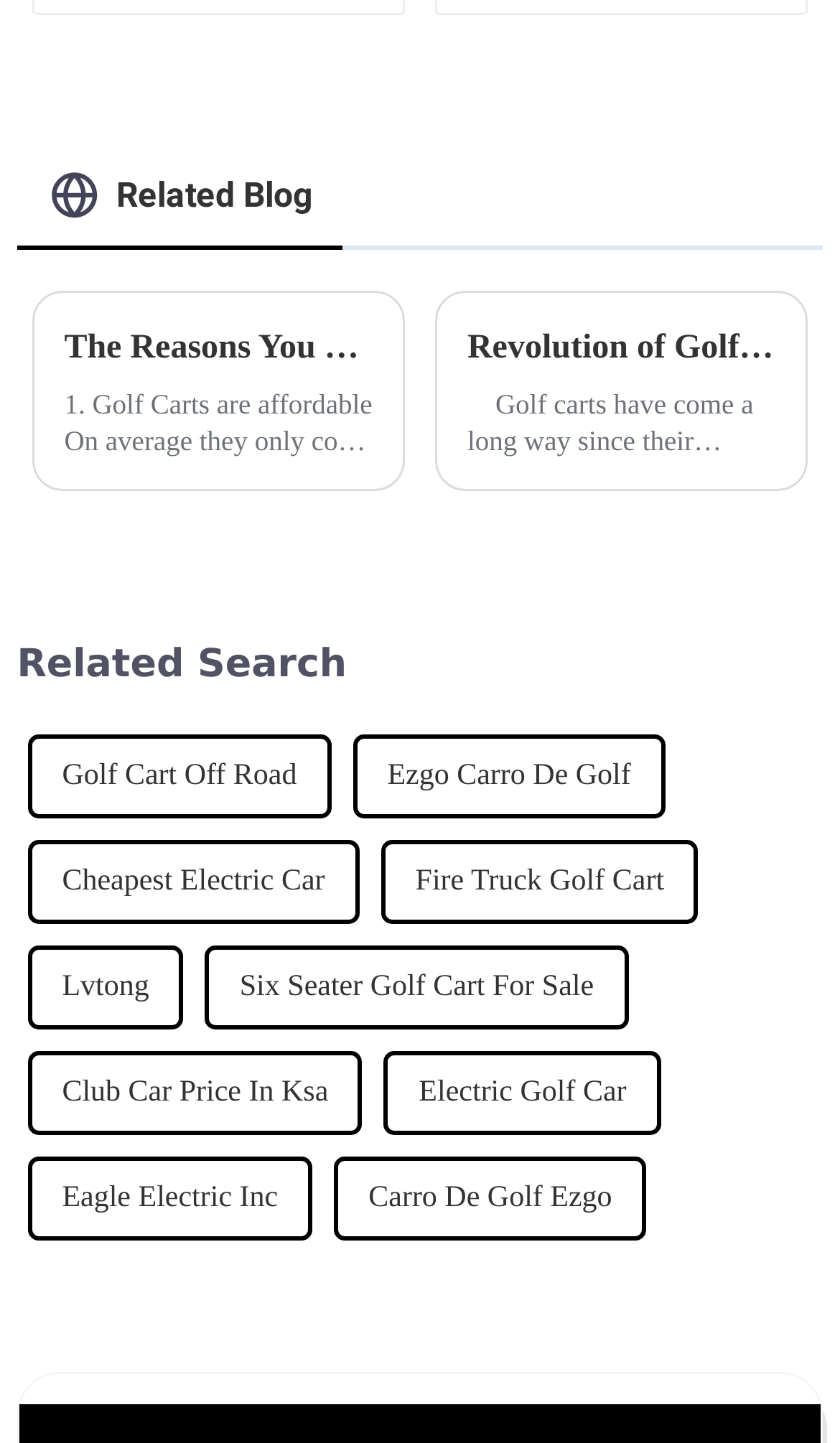Please find the bounding box coordinates of the section that needs to be clicked to achieve this instruction: "Learn about the revolution of golf carts".

[0.518, 0.201, 0.962, 0.34]